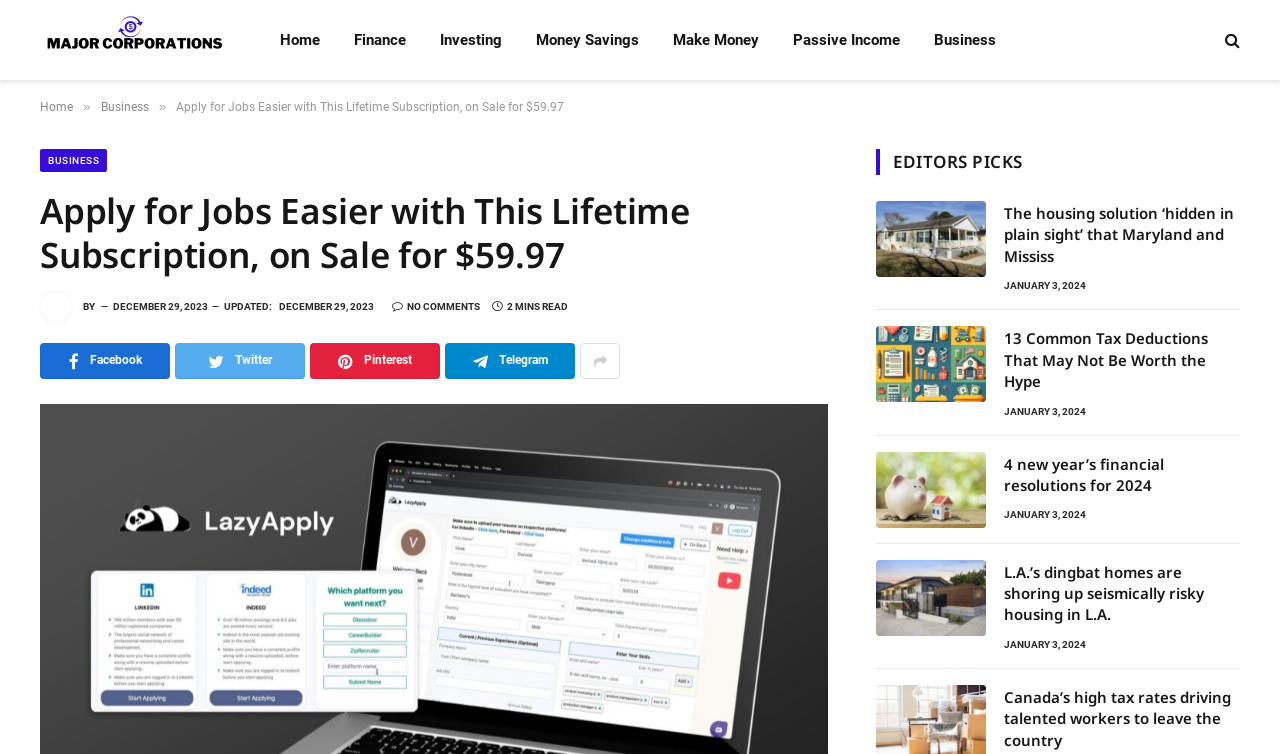Could you provide the bounding box coordinates for the portion of the screen to click to complete this instruction: "Click on the 'November 2023' archive link"?

None